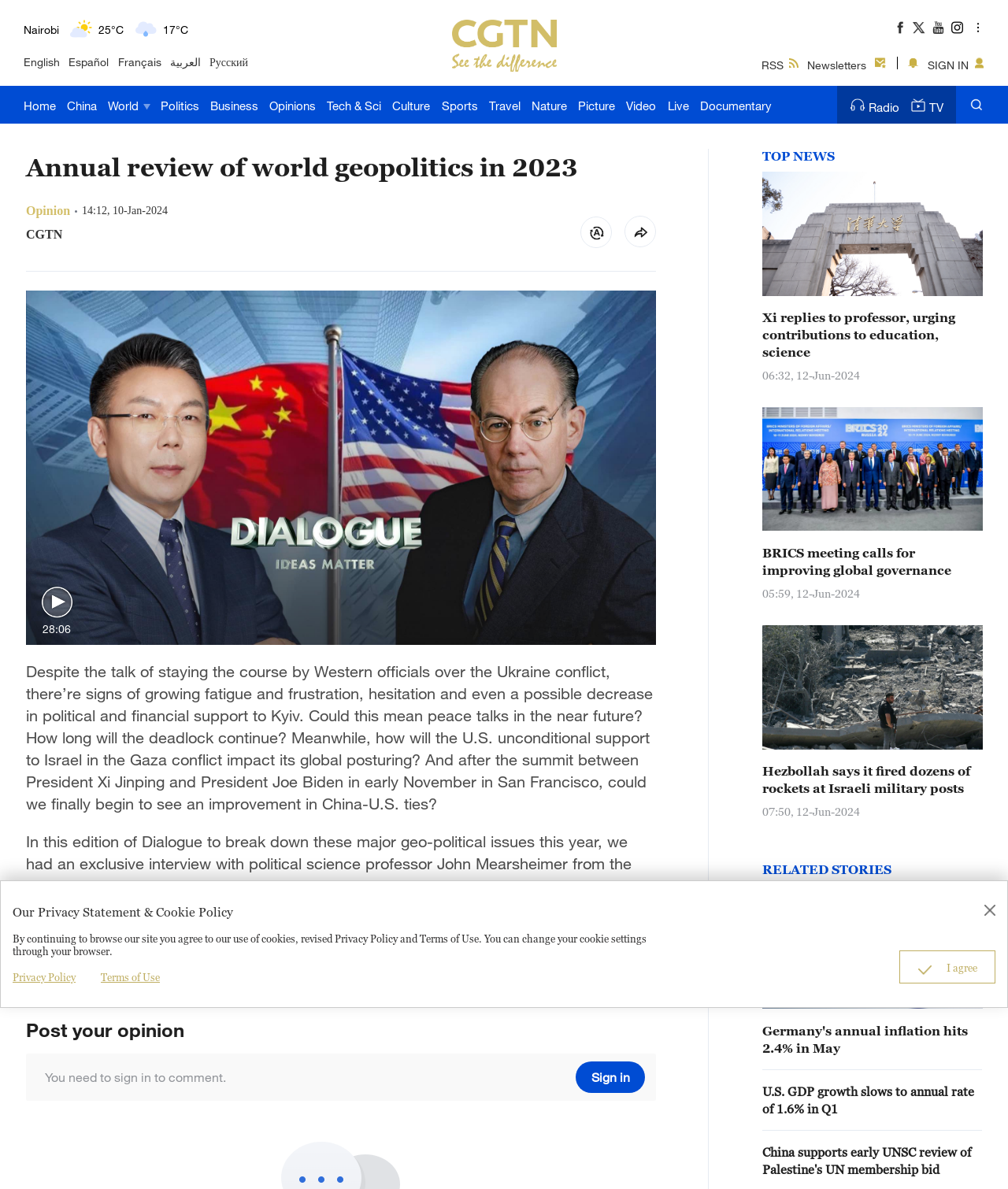Summarize the webpage with a detailed and informative caption.

The webpage appears to be a news website, with a focus on geopolitics. The title "Annual review of world geopolitics in 2023 - CGTN" is prominently displayed at the top. Below the title, there are several links to different language options, including English, Español, Français, العربية, and Русский.

To the right of the language options, there is a section displaying the current weather conditions for various cities around the world, including Bengaluru, New York, Mumbai, Delhi, Hyderabad, Sydney, and Singapore. Each city is accompanied by an image representing the current weather condition, such as light rain, moderate rain, cloudy, or sunny, along with the current temperature.

Below the weather section, there is a navigation menu with links to different categories, including Home, China, World, Politics, Business, Opinions, Tech & Sci, Culture, Sports, Travel, Nature, Picture, Video, Live, and Documentary. There are also links to Radio and TV.

In the top-right corner, there is a link to sign in, as well as a series of small icons representing social media or sharing options. At the bottom of the page, there is a section with links to the website's privacy policy, terms of use, and a statement about the use of cookies.

The webpage also has a meta description that mentions the Ukraine conflict and Western officials, suggesting that the website may have articles or news related to this topic. However, the accessibility tree does not provide any information about specific news articles or content on the page.